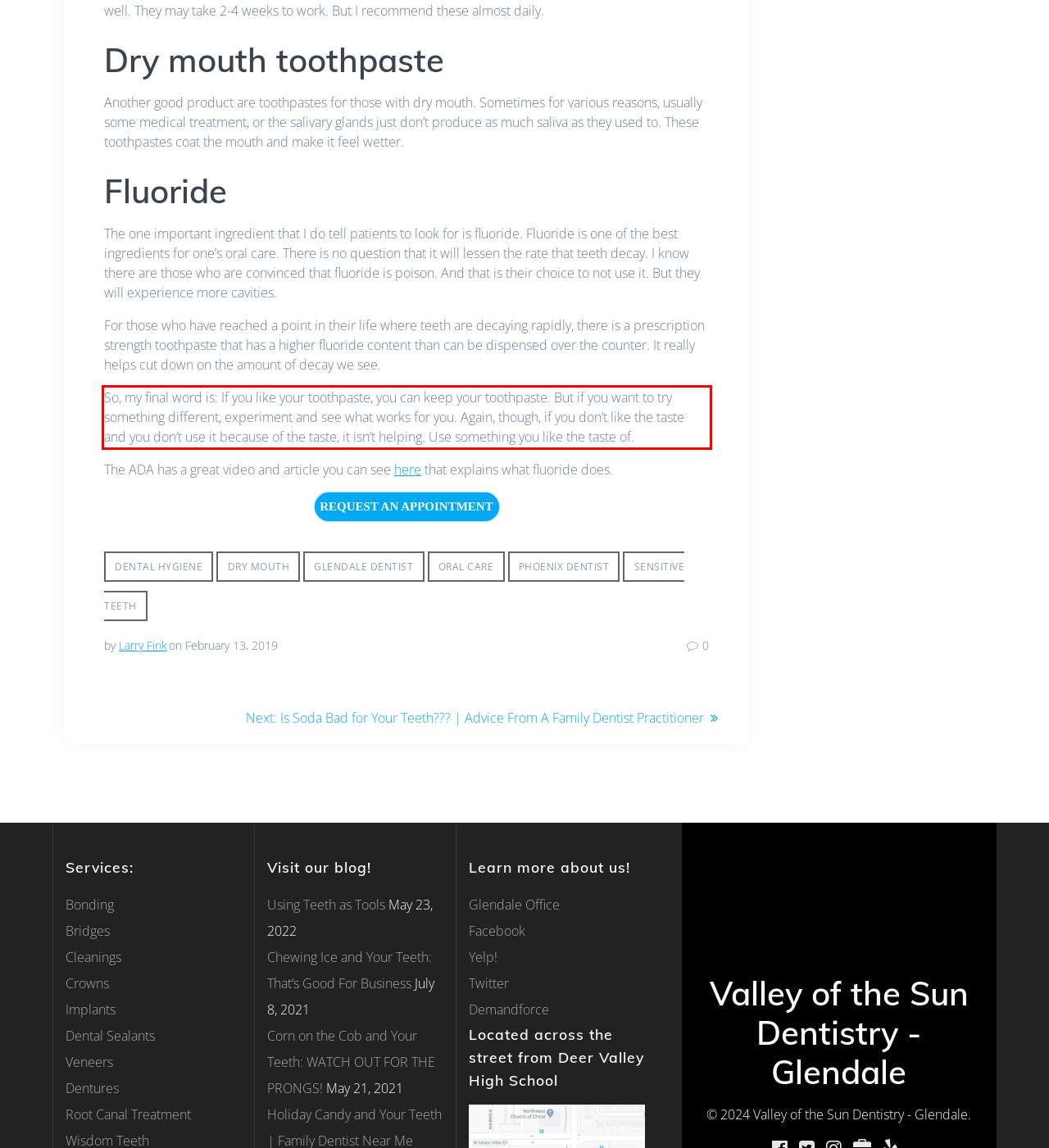The screenshot you have been given contains a UI element surrounded by a red rectangle. Use OCR to read and extract the text inside this red rectangle.

So, my final word is: If you like your toothpaste, you can keep your toothpaste. But if you want to try something different, experiment and see what works for you. Again, though, if you don’t like the taste and you don’t use it because of the taste, it isn’t helping. Use something you like the taste of.